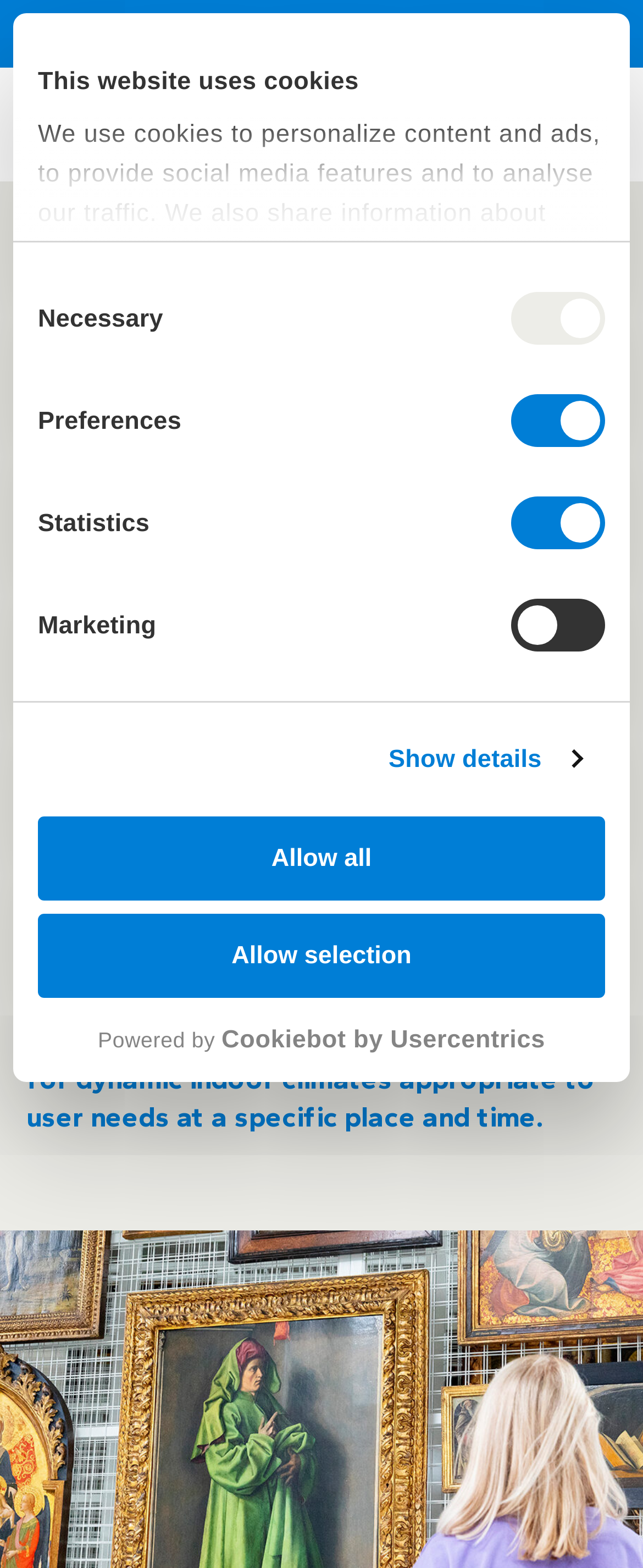Create a detailed narrative describing the layout and content of the webpage.

The webpage is about "Healthy and dynamic indoor environment" and is provided by ABT Consulting engineers. At the top of the page, there is a dialog box with a title "This website uses cookies" that takes up most of the width of the page. Inside the dialog box, there is a tab panel with a heading "Consent" and a paragraph of text explaining the use of cookies on the website. Below the paragraph, there are four checkboxes labeled "Necessary", "Preferences", "Statistics", and "Marketing" with corresponding static text labels. The "Necessary" and "Preferences" checkboxes are checked by default, while the "Statistics" checkbox is also checked, and the "Marketing" checkbox is not checked.

To the right of the checkboxes, there are two buttons, "Allow selection" and "Allow all". Below the buttons, there is a link "Show details". At the top-right corner of the dialog box, there is a logo link that opens in a new window, accompanied by two static text labels "Powered by" and "Cookiebot by Usercentrics".

Outside of the dialog box, at the top-left corner of the page, there is a static text label "Consulting engineers". Next to it, there are three links: "Oosterhoff", "Vacancies", and "NL". Below these links, there are three images, each accompanied by a link. The first image is at the top-left corner, the second is at the top-center, and the third is at the top-right corner.

Below the images, there is a link "Home" followed by a static text label "»" and another link "Impact". The main content of the page starts with a heading "Healthy and dynamic indoor environment" followed by a long paragraph of text that discusses the importance of dynamic indoor climates for user health and productivity.